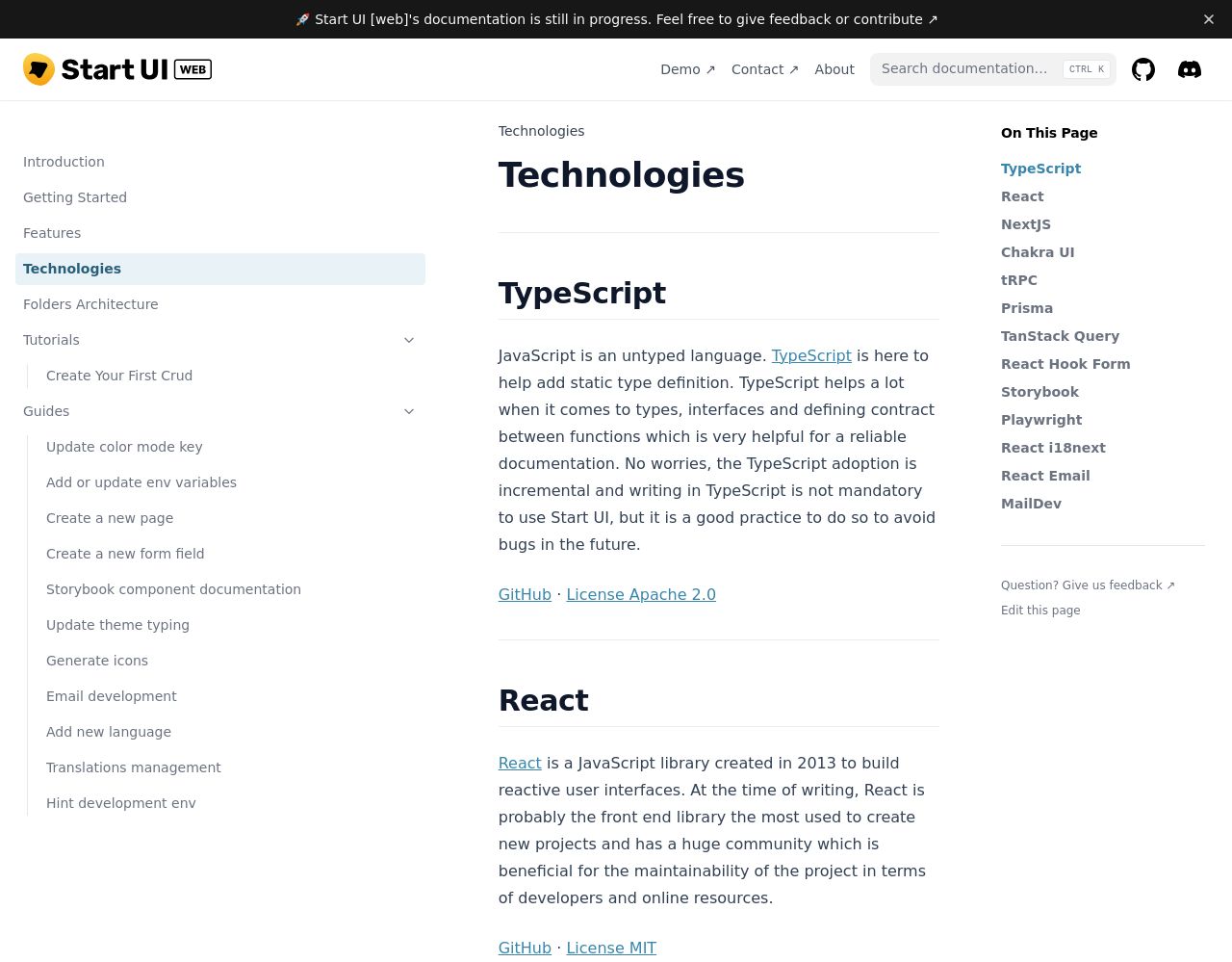What is the name of the email development tool mentioned on the webpage?
Answer the question with as much detail as possible.

The webpage mentions React Email as an email development tool. This information is present in the list of links on the webpage.